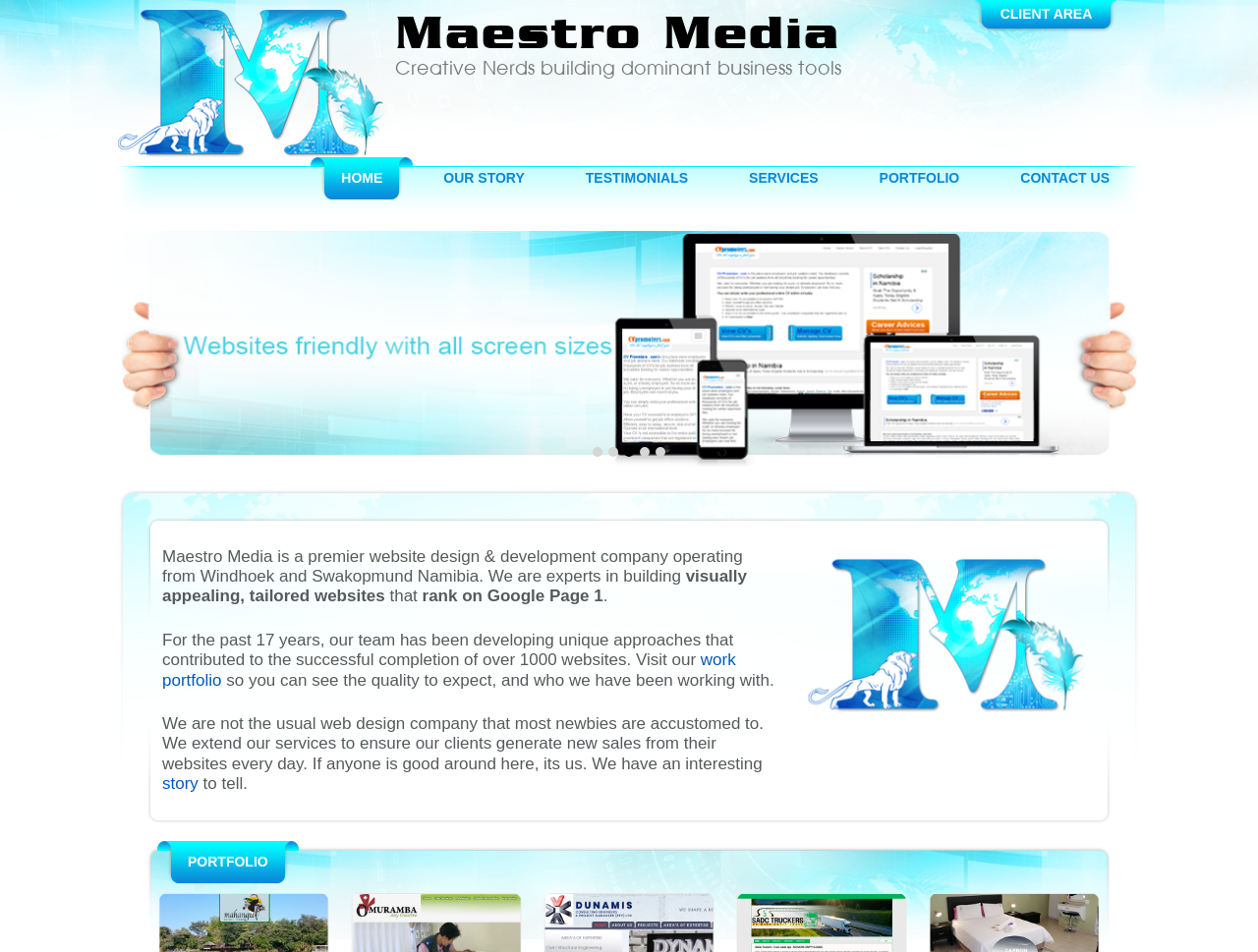What is the purpose of the company?
Please provide a comprehensive answer to the question based on the webpage screenshot.

The purpose of the company is mentioned in the static text 'Maestro Media is a premier website design & development company operating from Windhoek and Swakopmund Namibia. We are experts in building visually appealing, tailored websites that rank on Google page' with bounding box coordinates [0.129, 0.574, 0.59, 0.615], [0.129, 0.595, 0.594, 0.636], [0.31, 0.616, 0.332, 0.636], and [0.332, 0.616, 0.479, 0.636] respectively.